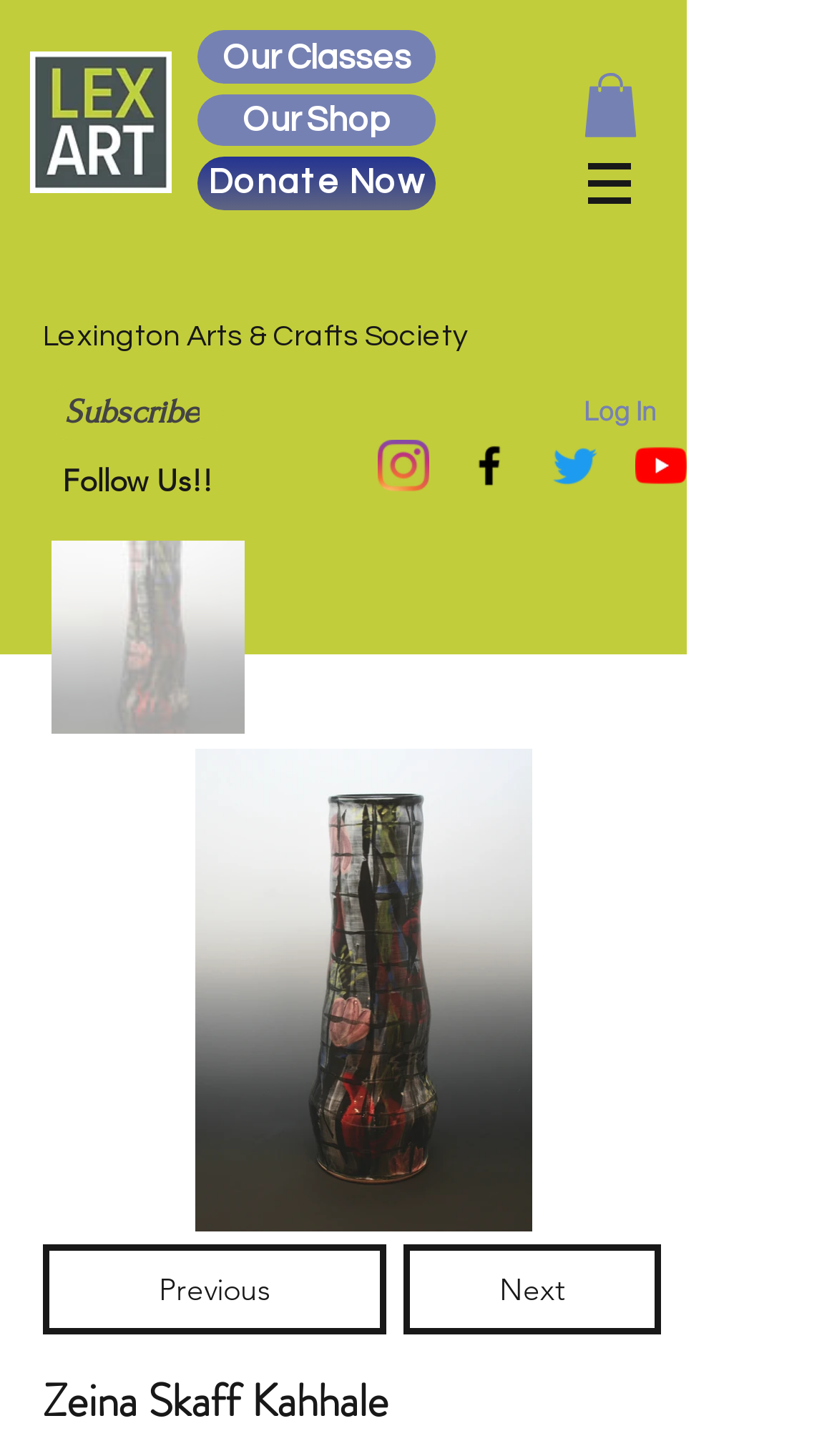Find the bounding box coordinates for the area that must be clicked to perform this action: "Visit the Lexington Arts & Crafts Society website".

[0.028, 0.035, 0.21, 0.133]